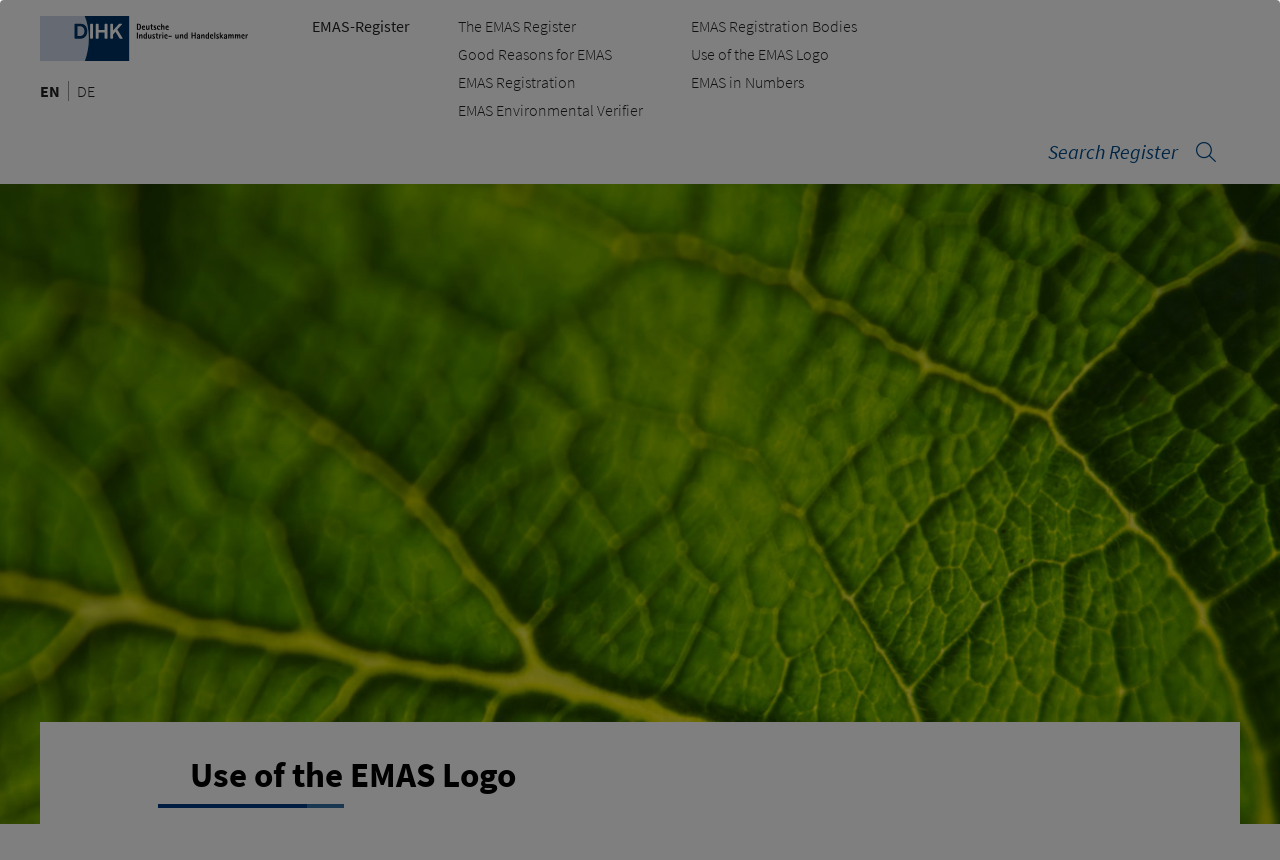Determine the bounding box coordinates of the clickable element to achieve the following action: 'Search for something'. Provide the coordinates as four float values between 0 and 1, formatted as [left, top, right, bottom].

None